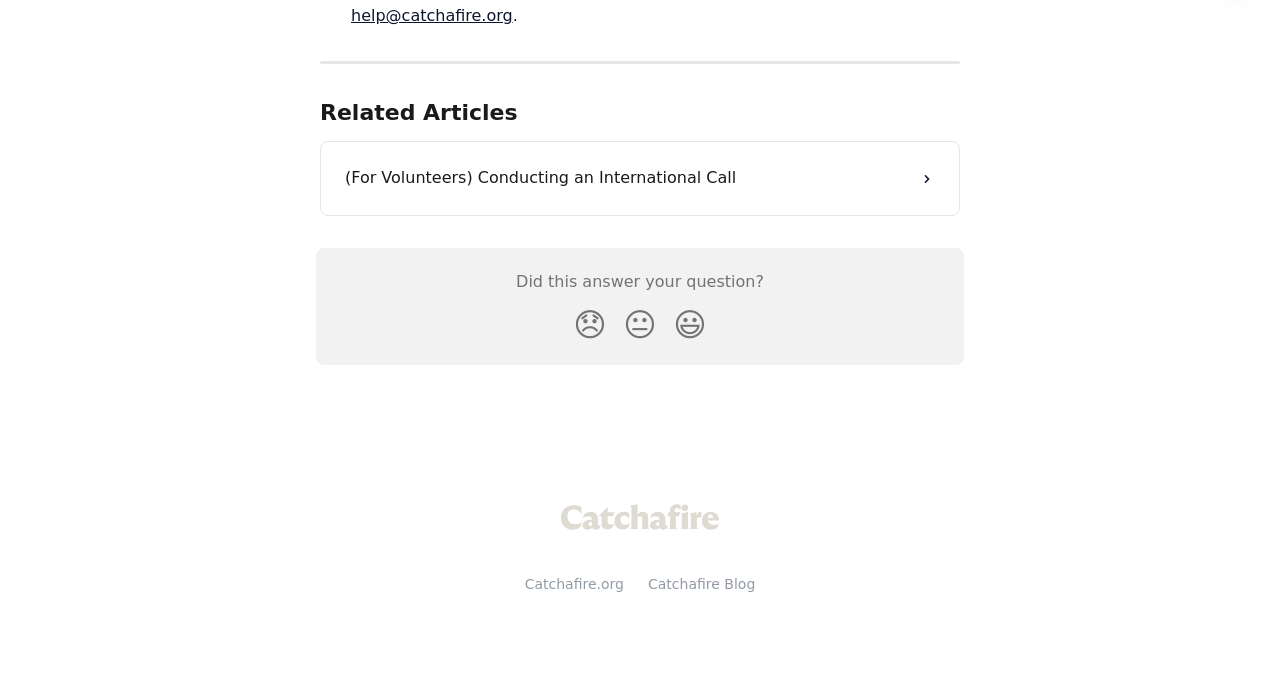Please find the bounding box coordinates for the clickable element needed to perform this instruction: "Go to Catchafire.org".

[0.41, 0.853, 0.488, 0.876]